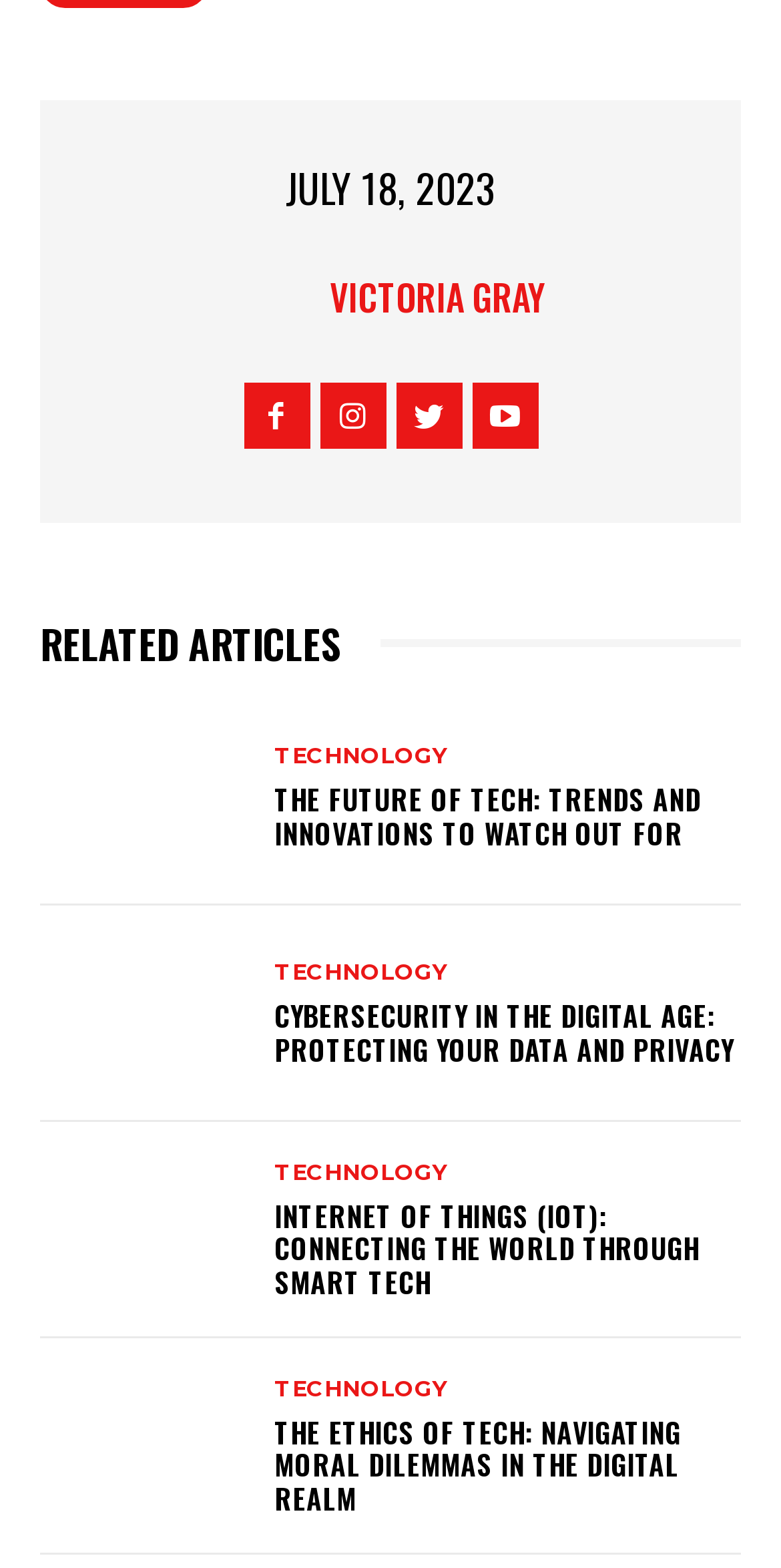Reply to the question with a single word or phrase:
What is the name of the author mentioned?

Victoria Gray